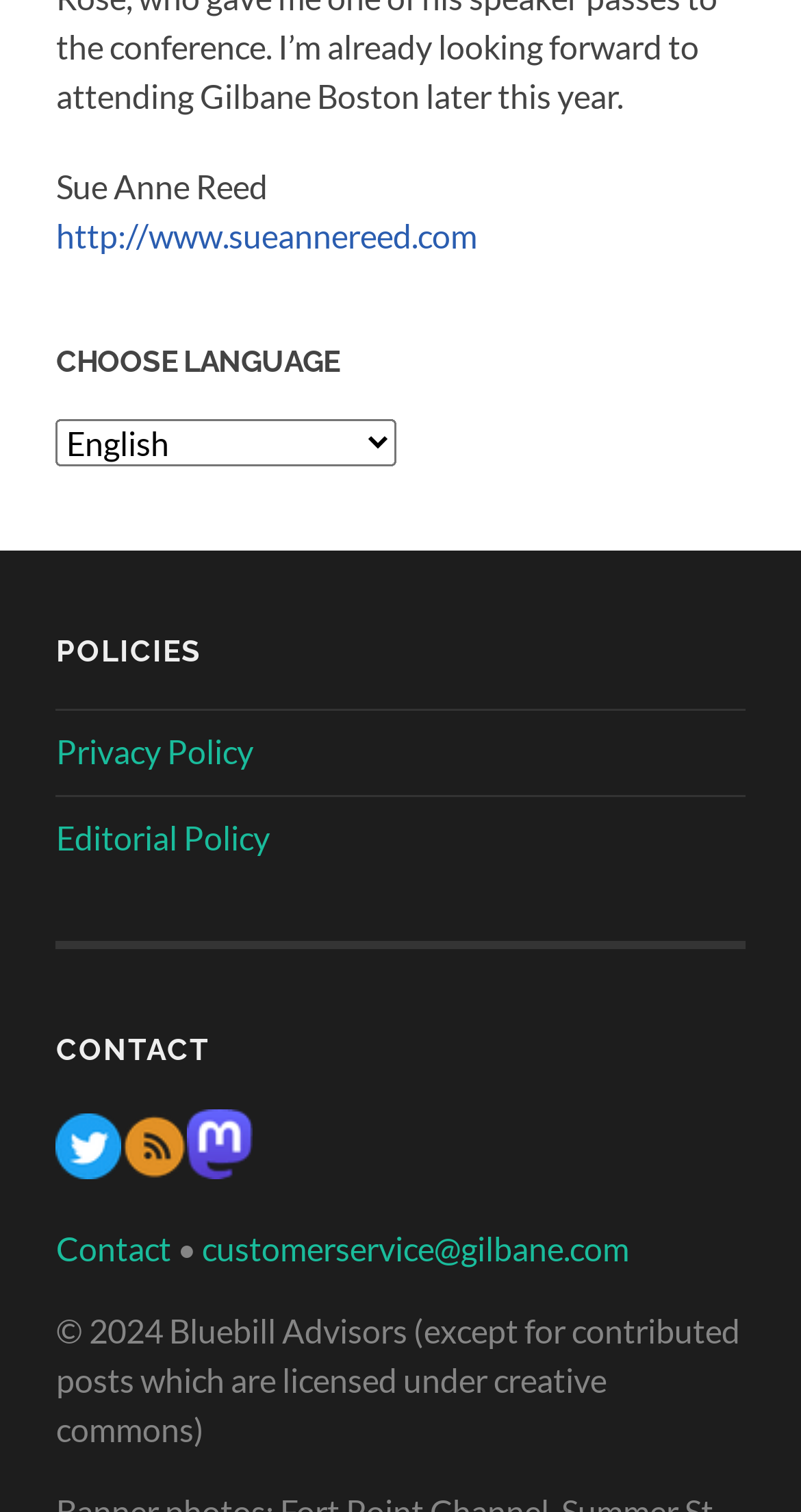Predict the bounding box of the UI element that fits this description: "Contact".

[0.07, 0.812, 0.214, 0.838]